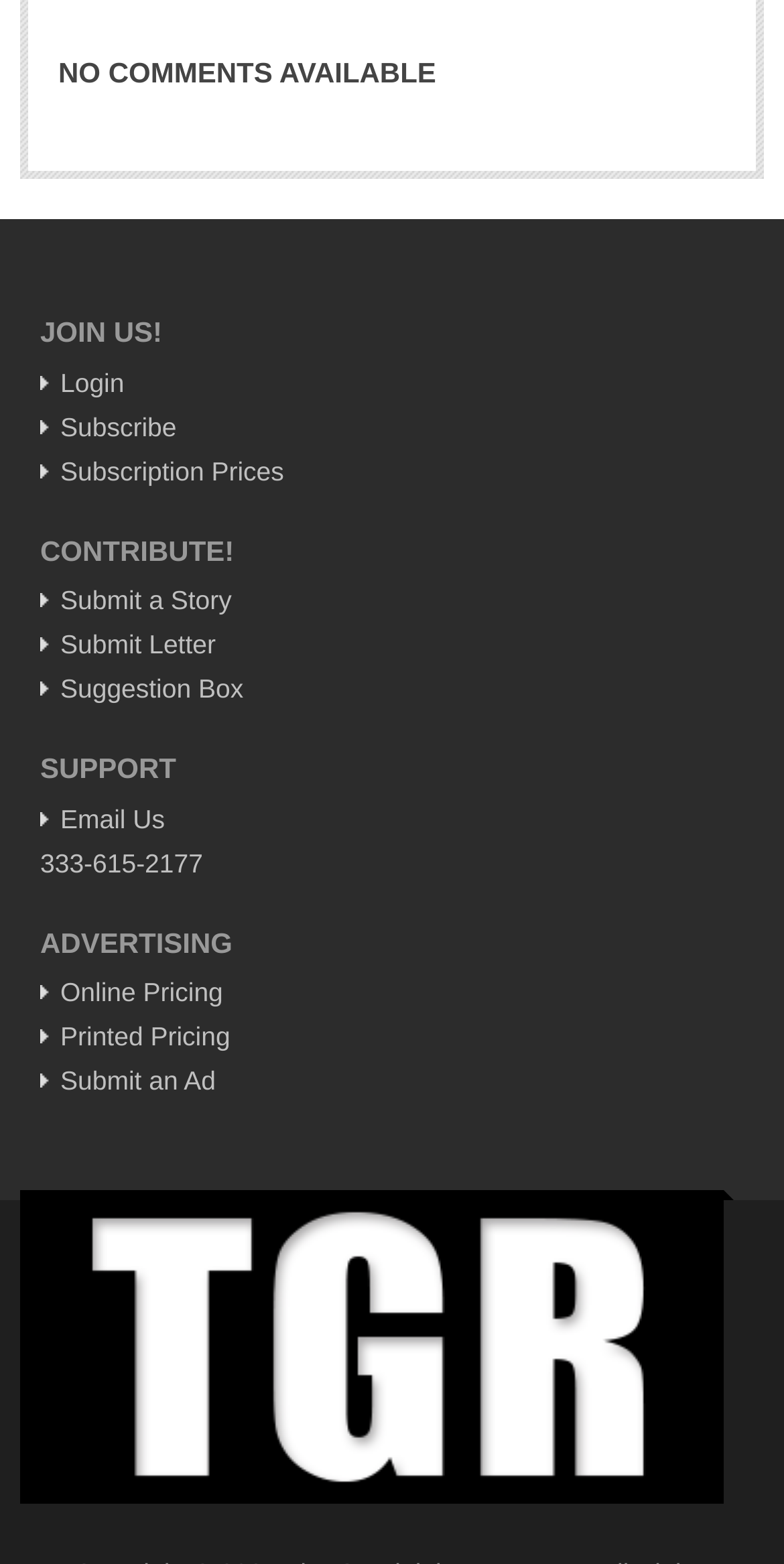Please answer the following question using a single word or phrase: What is the name of the charity mentioned in the article?

Lakeside charity